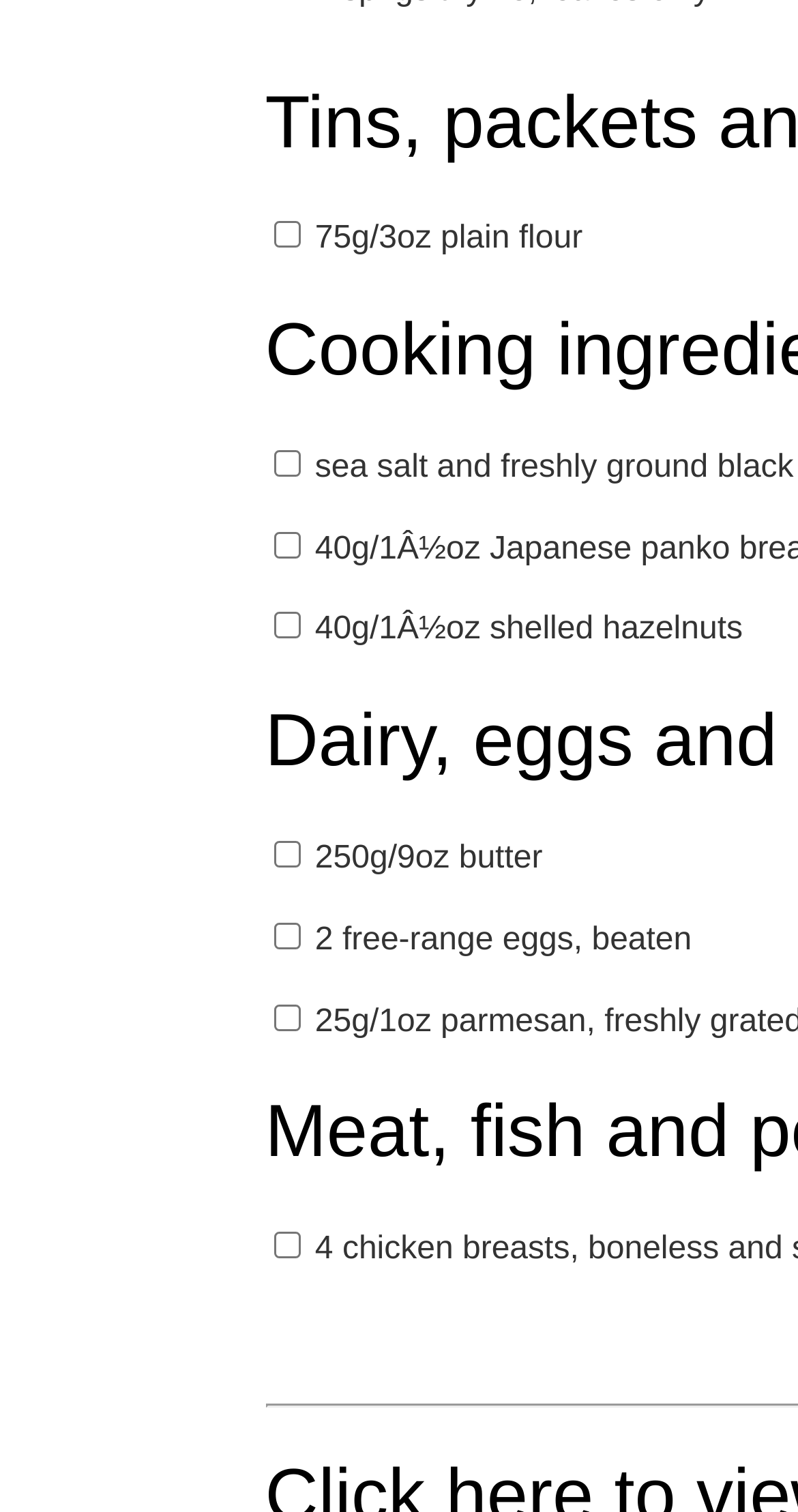Pinpoint the bounding box coordinates for the area that should be clicked to perform the following instruction: "Select 250g/9oz butter".

[0.342, 0.556, 0.376, 0.574]